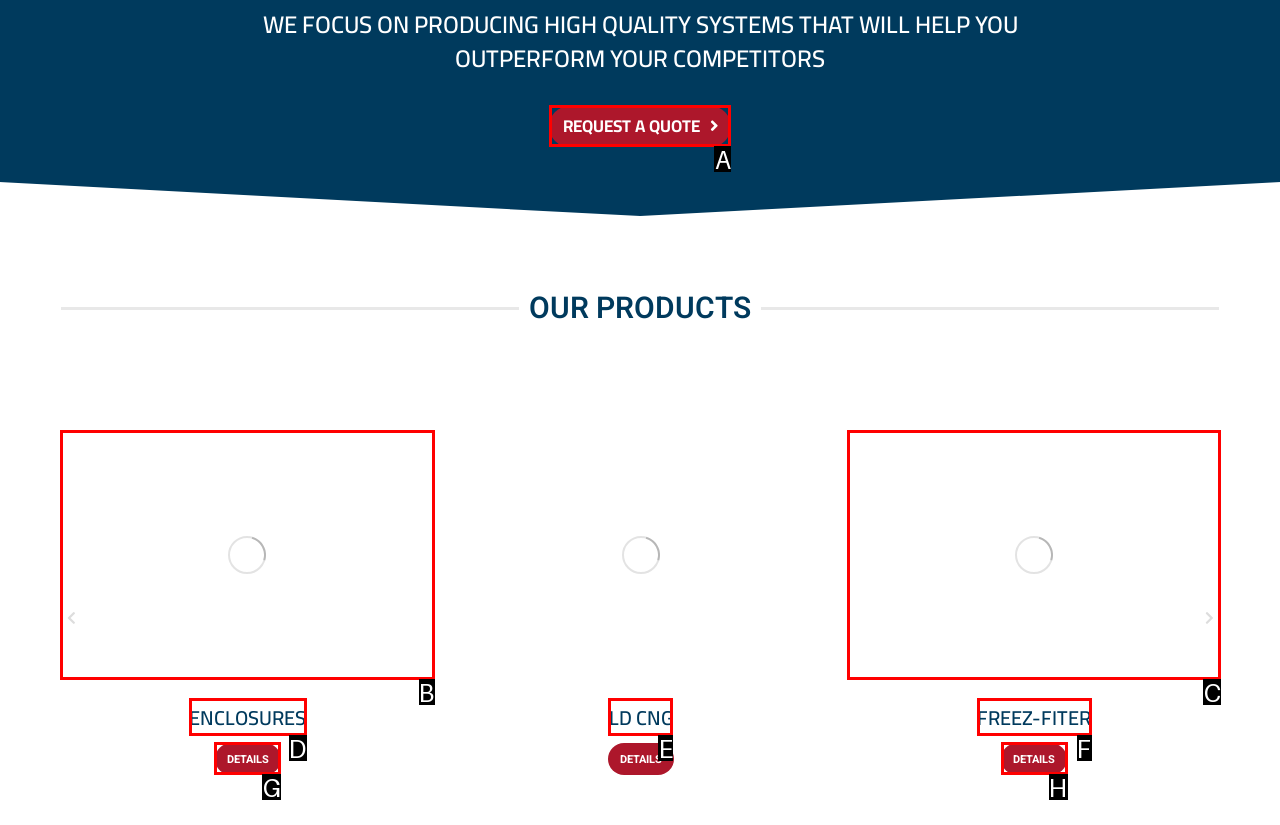Indicate which red-bounded element should be clicked to perform the task: Click the REQUEST A QUOTE link Answer with the letter of the correct option.

A